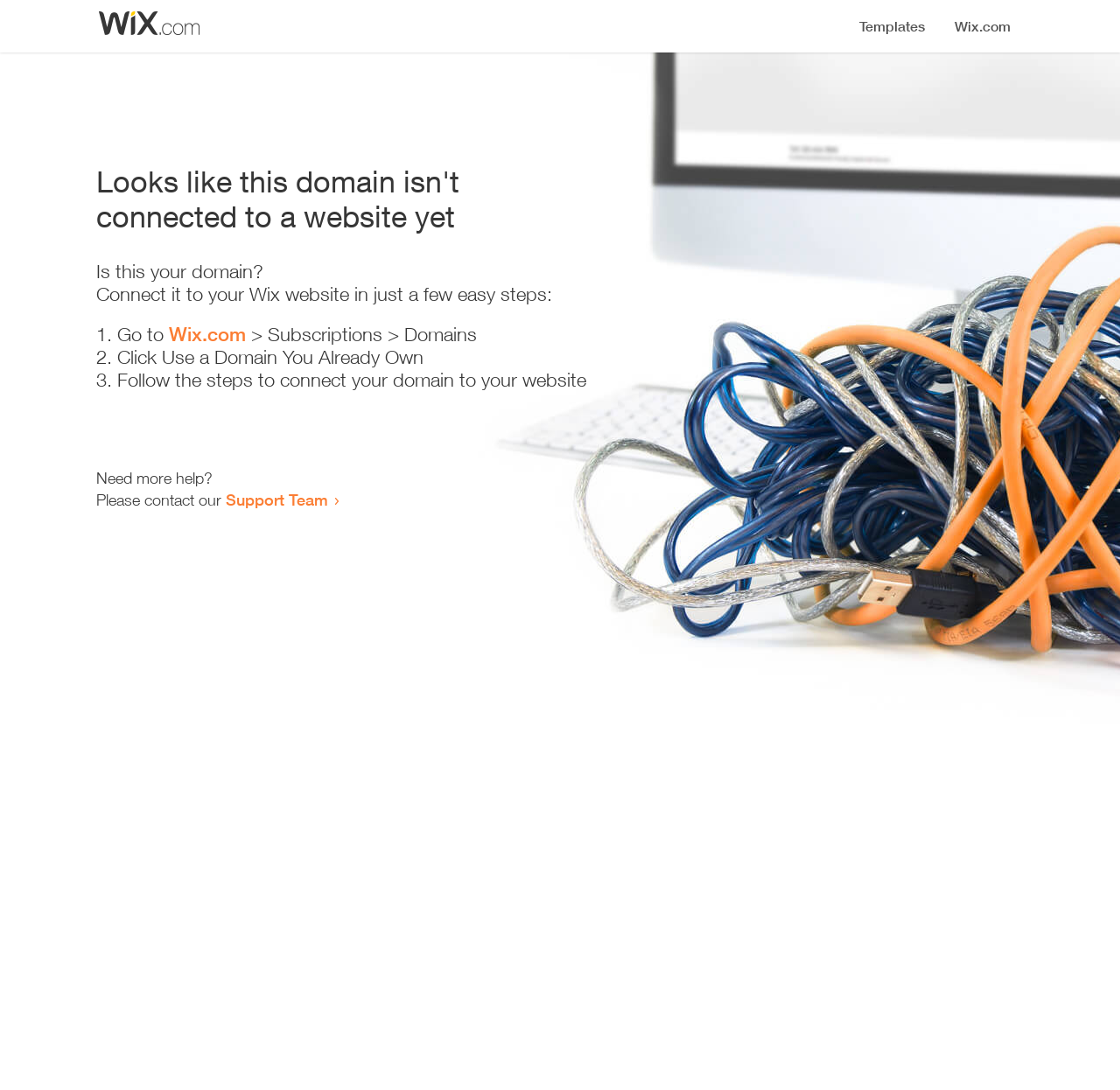Use a single word or phrase to answer the question: 
What is the current status of the domain?

Not connected to a website